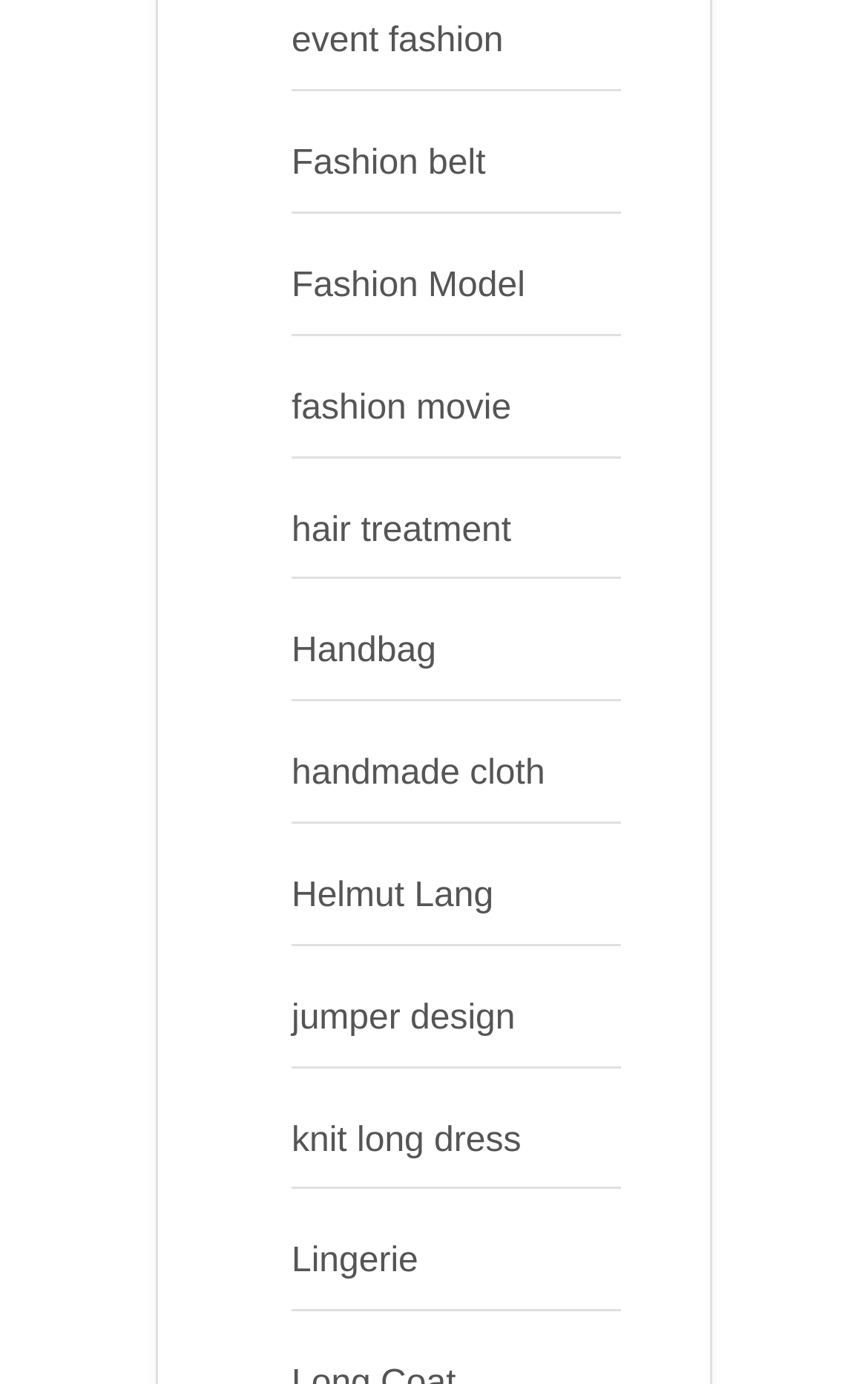How many links are there on the webpage?
From the screenshot, provide a brief answer in one word or phrase.

8